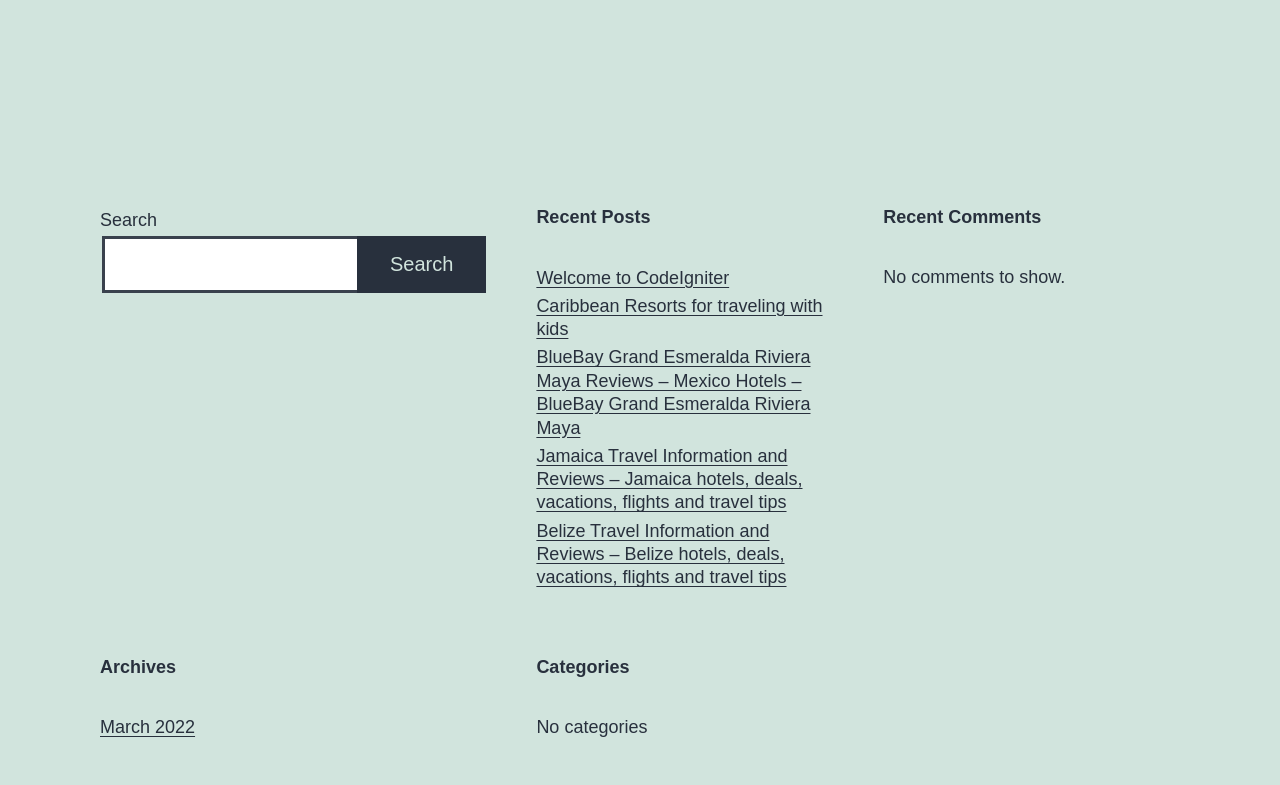Provide a one-word or one-phrase answer to the question:
How many recent comments are shown?

None